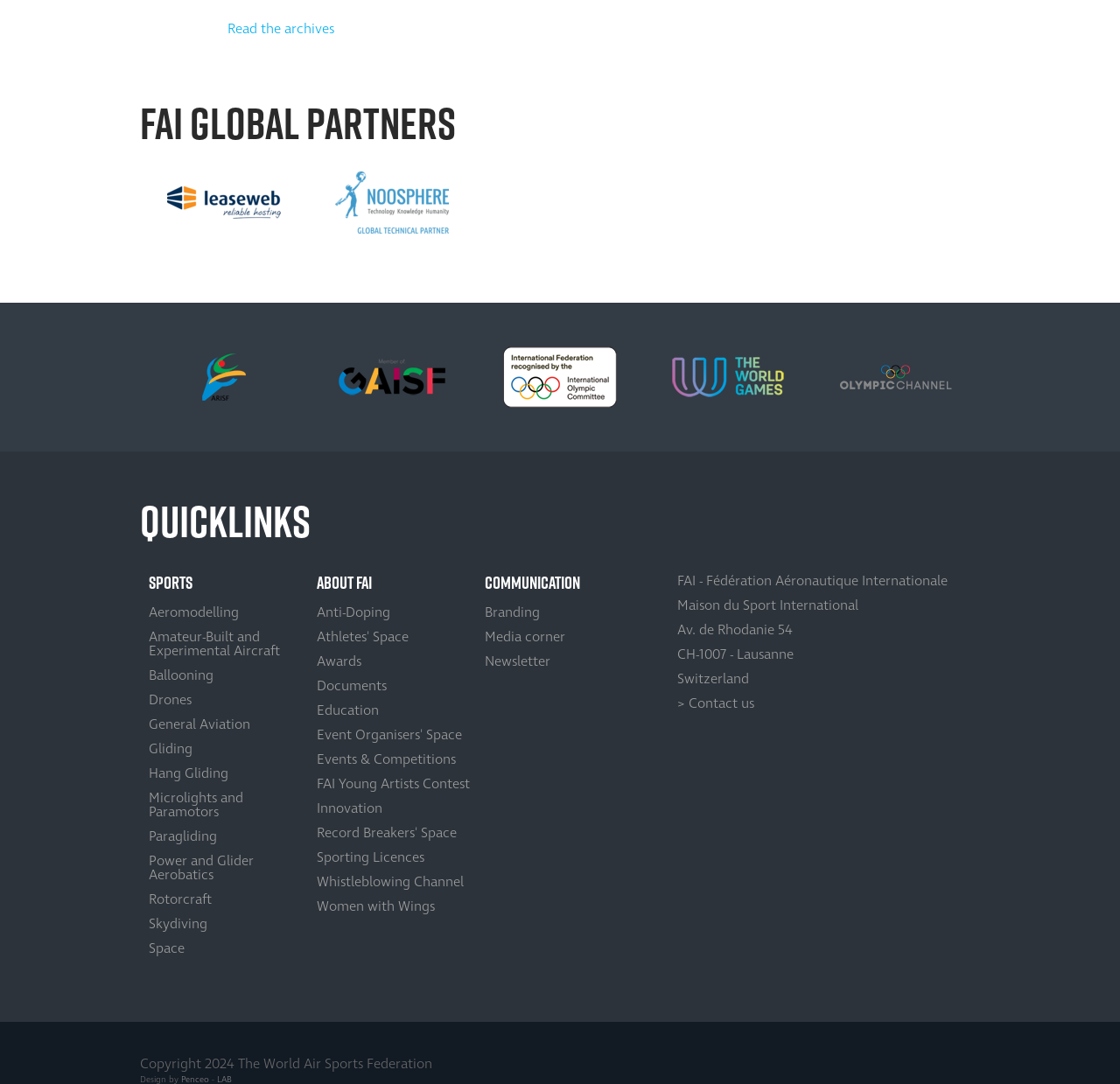For the following element description, predict the bounding box coordinates in the format (top-left x, top-left y, bottom-right x, bottom-right y). All values should be floating point numbers between 0 and 1. Description: alt="IOC Recognised IF - colour"

[0.425, 0.3, 0.575, 0.397]